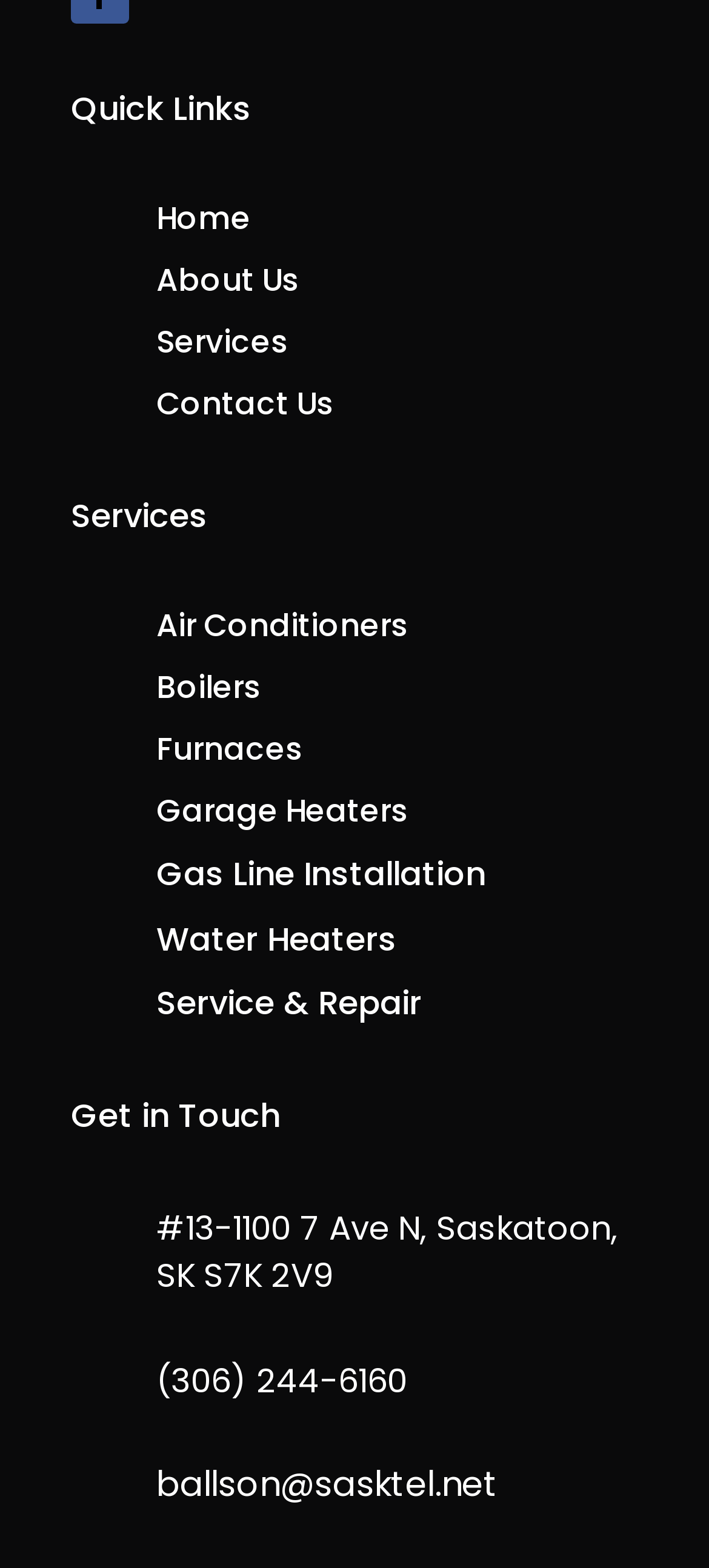What is the email address of the company?
Answer with a single word or phrase by referring to the visual content.

ballson@sasktel.net